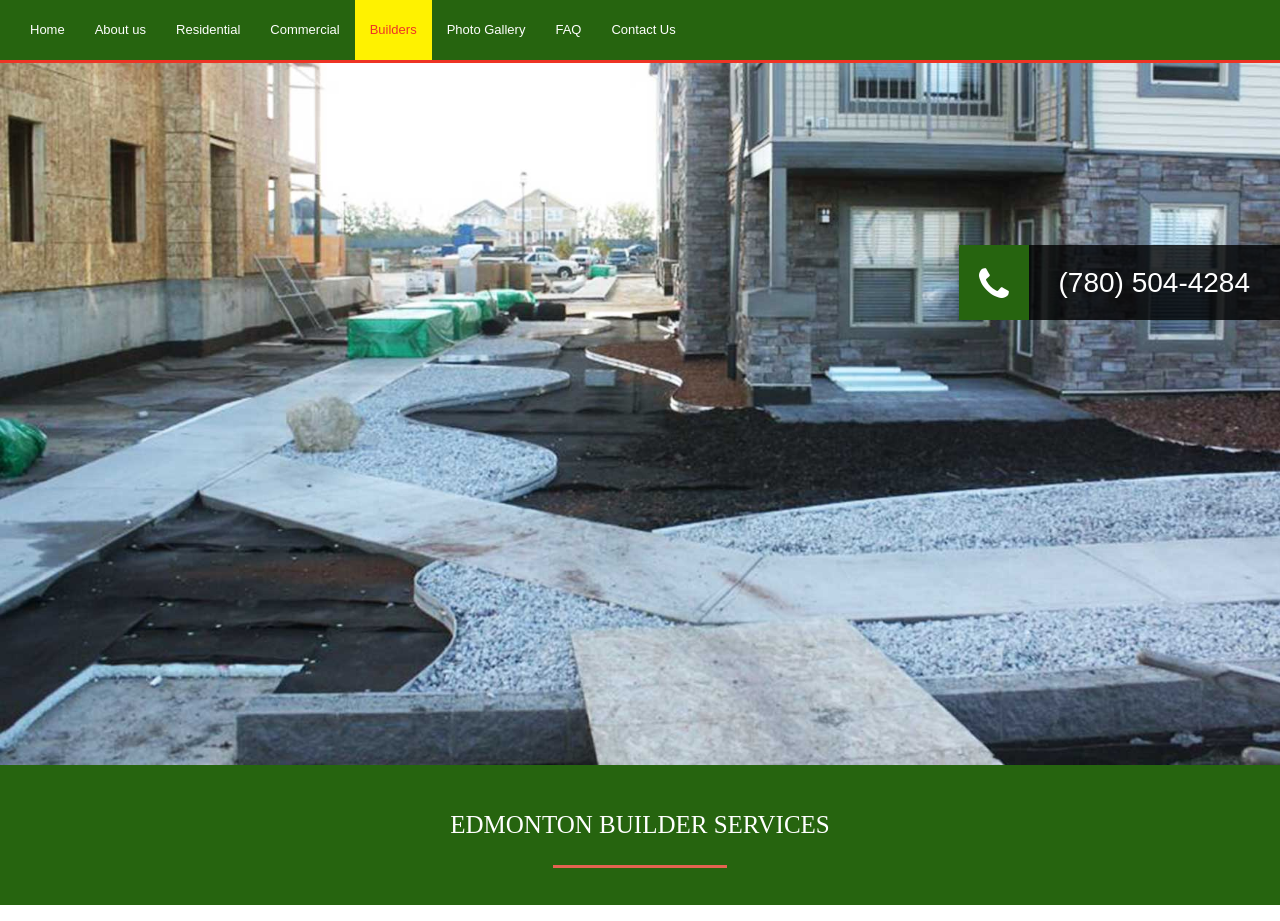Locate the bounding box coordinates of the element you need to click to accomplish the task described by this instruction: "explore photo gallery".

[0.337, 0.0, 0.422, 0.065]